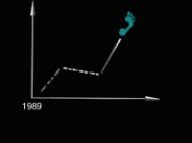What does the dashed line in the graph represent?
Provide a well-explained and detailed answer to the question.

The dashed line in the graph represents a journey or progression that is characterized by various stages. This line leads to the turquoise footprint, suggesting that the growth trajectory being illustrated is not a straightforward or linear process, but rather one that involves different stages or phases.